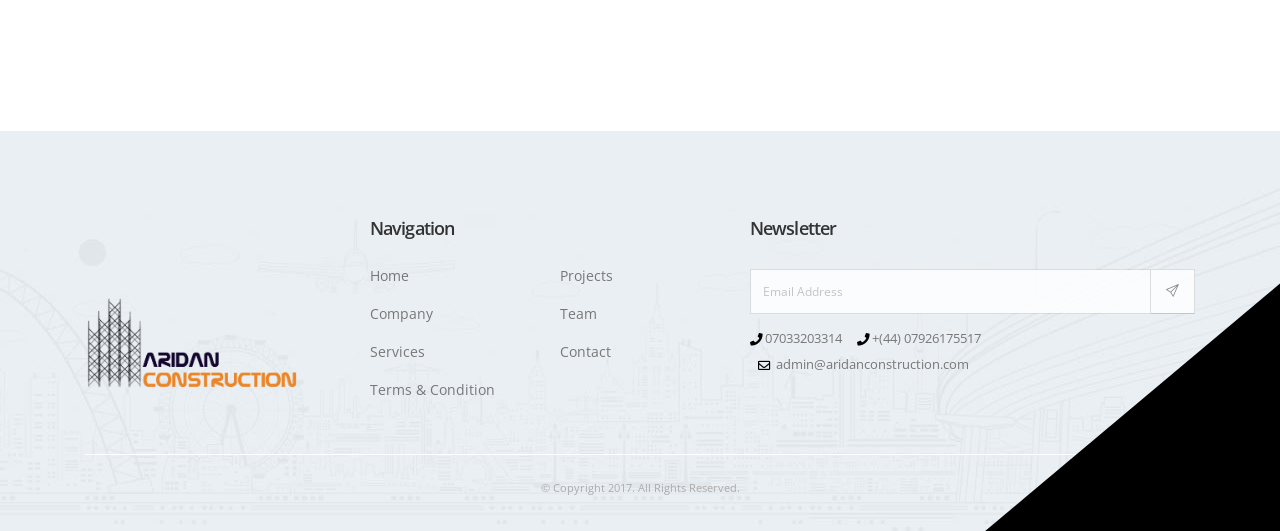What is the phone number with the country code?
Please provide a single word or phrase based on the screenshot.

+(44) 07926175517